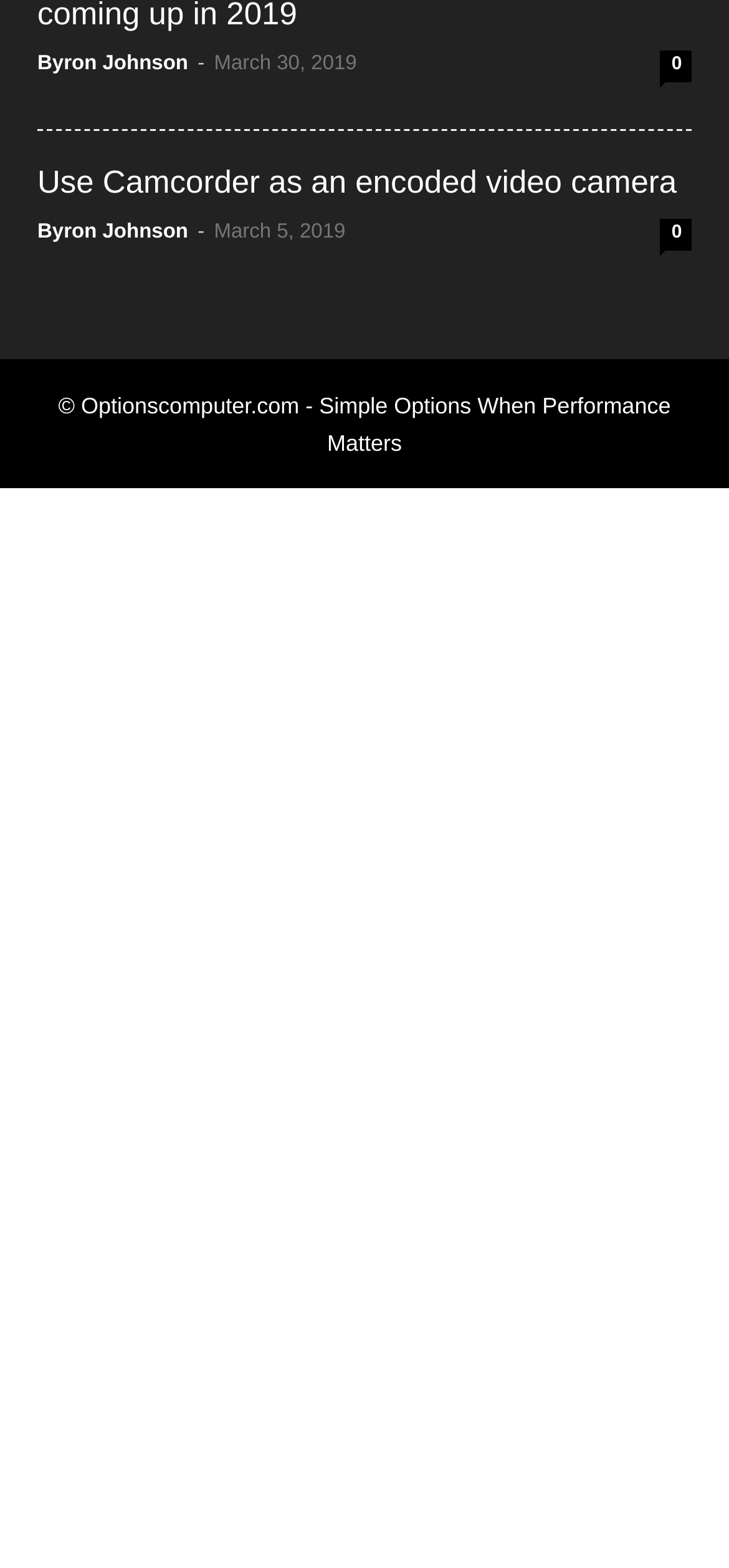Answer with a single word or phrase: 
What is the topic of the first article?

Use Camcorder as an encoded video camera